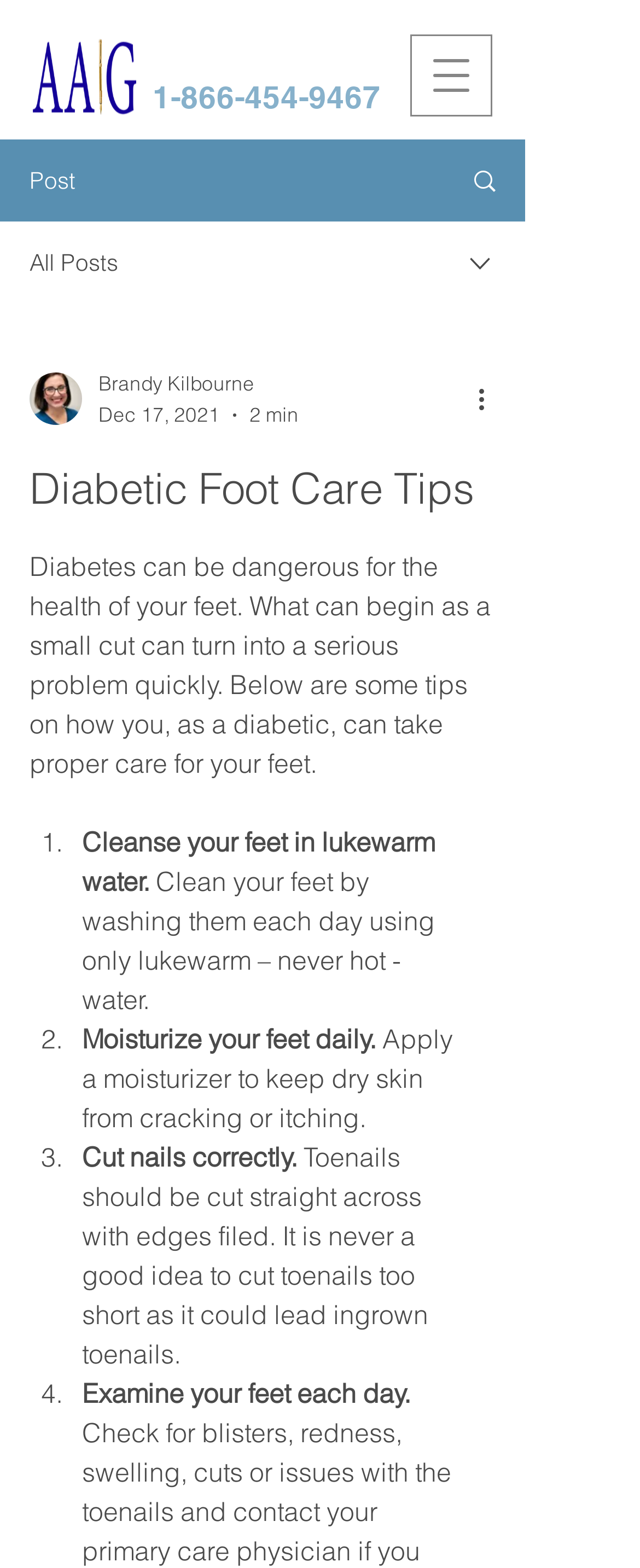Summarize the webpage with intricate details.

The webpage is about diabetic foot care tips. At the top, there is a phone number "1-866-454-9467" and a transparent image. On the top right, there is a navigation menu button. Below the navigation menu button, there are several links and images, including a post link, an "All Posts" link, and a combobox with a writer's picture and name "Brandy Kilbourne" alongside the date "Dec 17, 2021" and a reading time "2 min". 

The main content of the webpage is headed by "Diabetic Foot Care Tips" and provides a brief introduction to the importance of foot care for diabetics. Below the introduction, there are four tips listed in a numbered format. The first tip is to "Cleanse your feet in lukewarm water" with a detailed description. The second tip is to "Moisturize your feet daily" with a detailed description. The third tip is to "Cut nails correctly" with a detailed description. The fourth tip is to "Examine your feet each day".